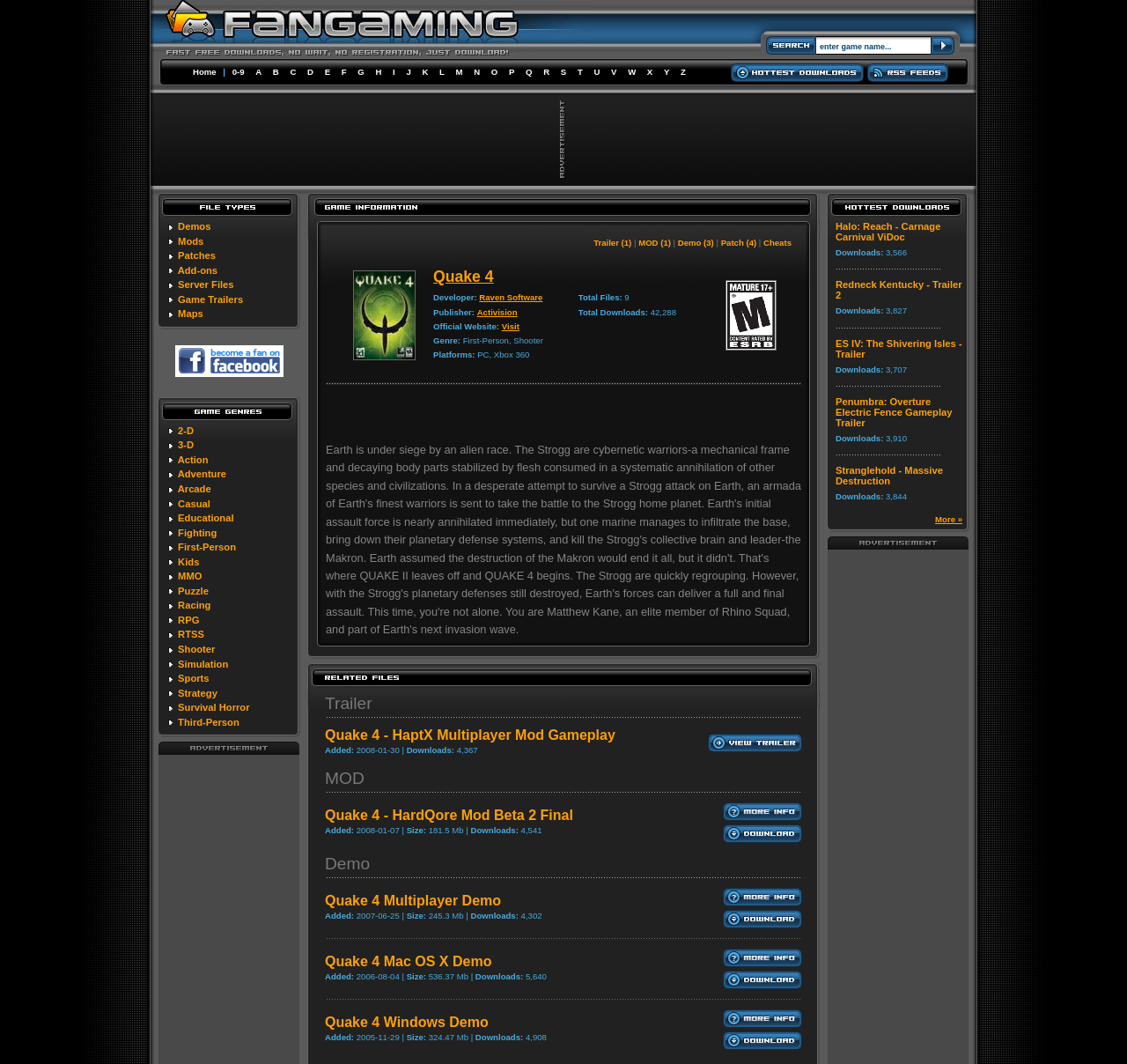Please identify the bounding box coordinates of the element's region that I should click in order to complete the following instruction: "Click on Fan Gaming". The bounding box coordinates consist of four float numbers between 0 and 1, i.e., [left, top, right, bottom].

[0.145, 0.041, 0.524, 0.055]